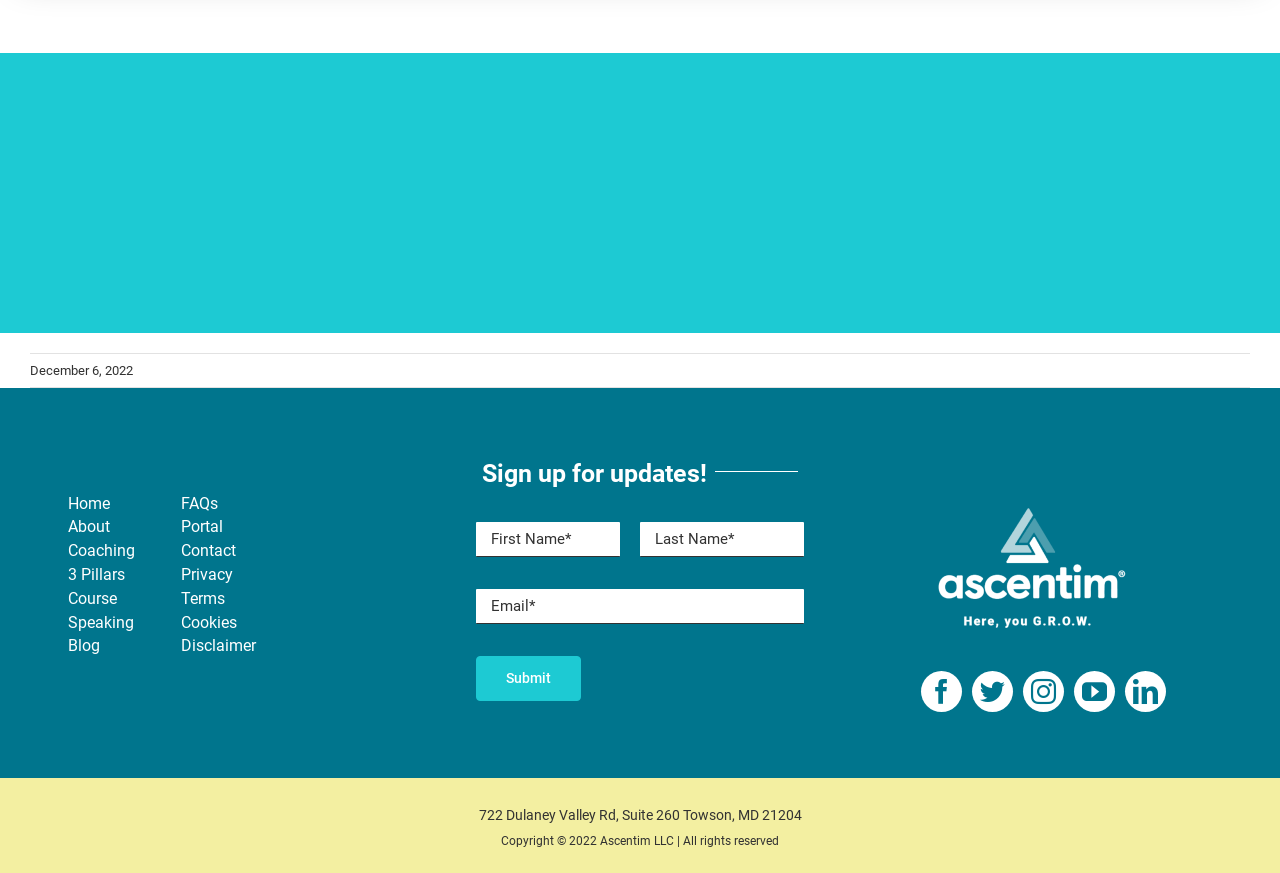Pinpoint the bounding box coordinates of the element you need to click to execute the following instruction: "Sign up for updates". The bounding box should be represented by four float numbers between 0 and 1, in the format [left, top, right, bottom].

[0.377, 0.525, 0.553, 0.562]